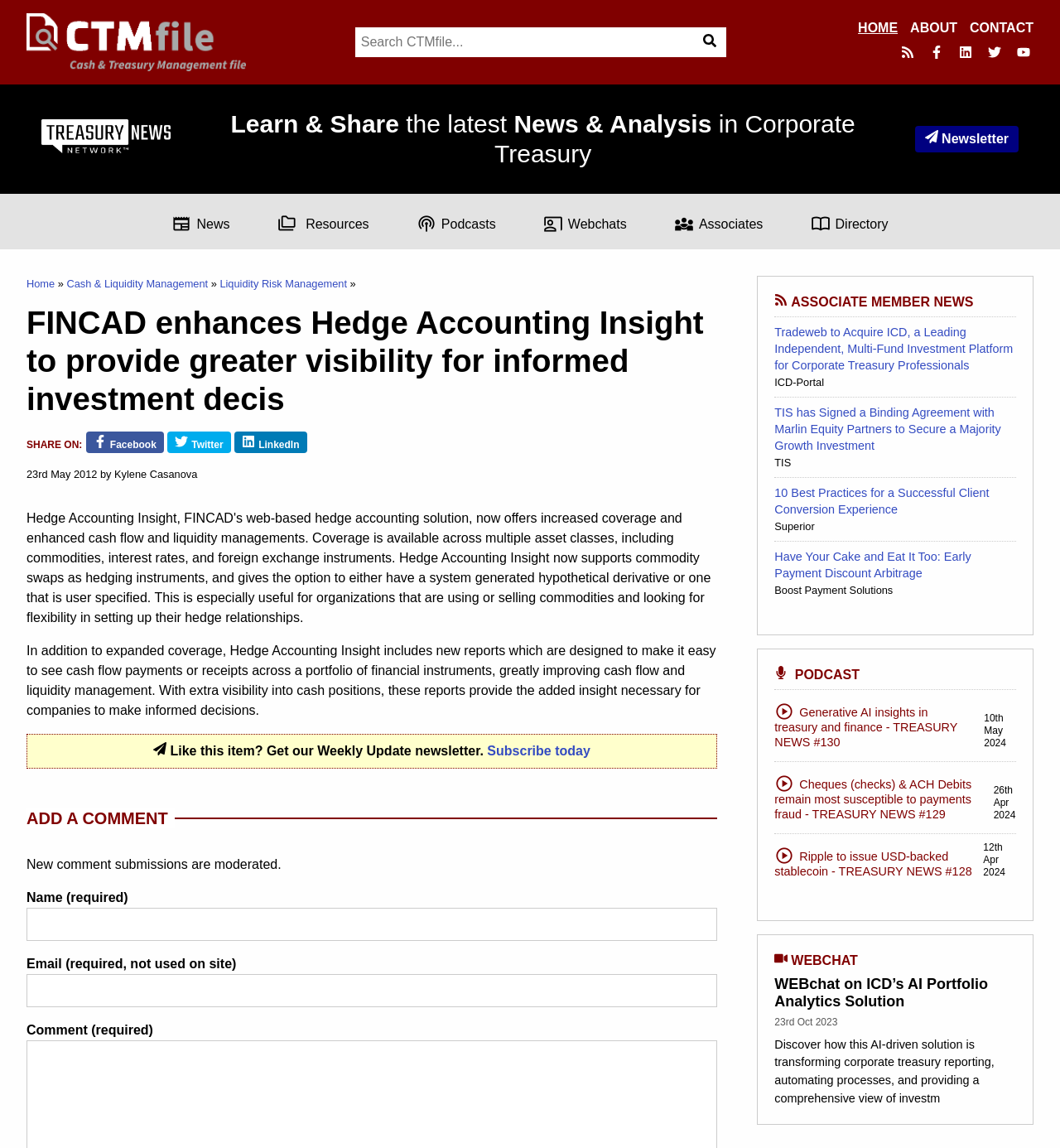Find the bounding box coordinates of the element to click in order to complete this instruction: "Click the 'Post Comment' button". The bounding box coordinates must be four float numbers between 0 and 1, denoted as [left, top, right, bottom].

None